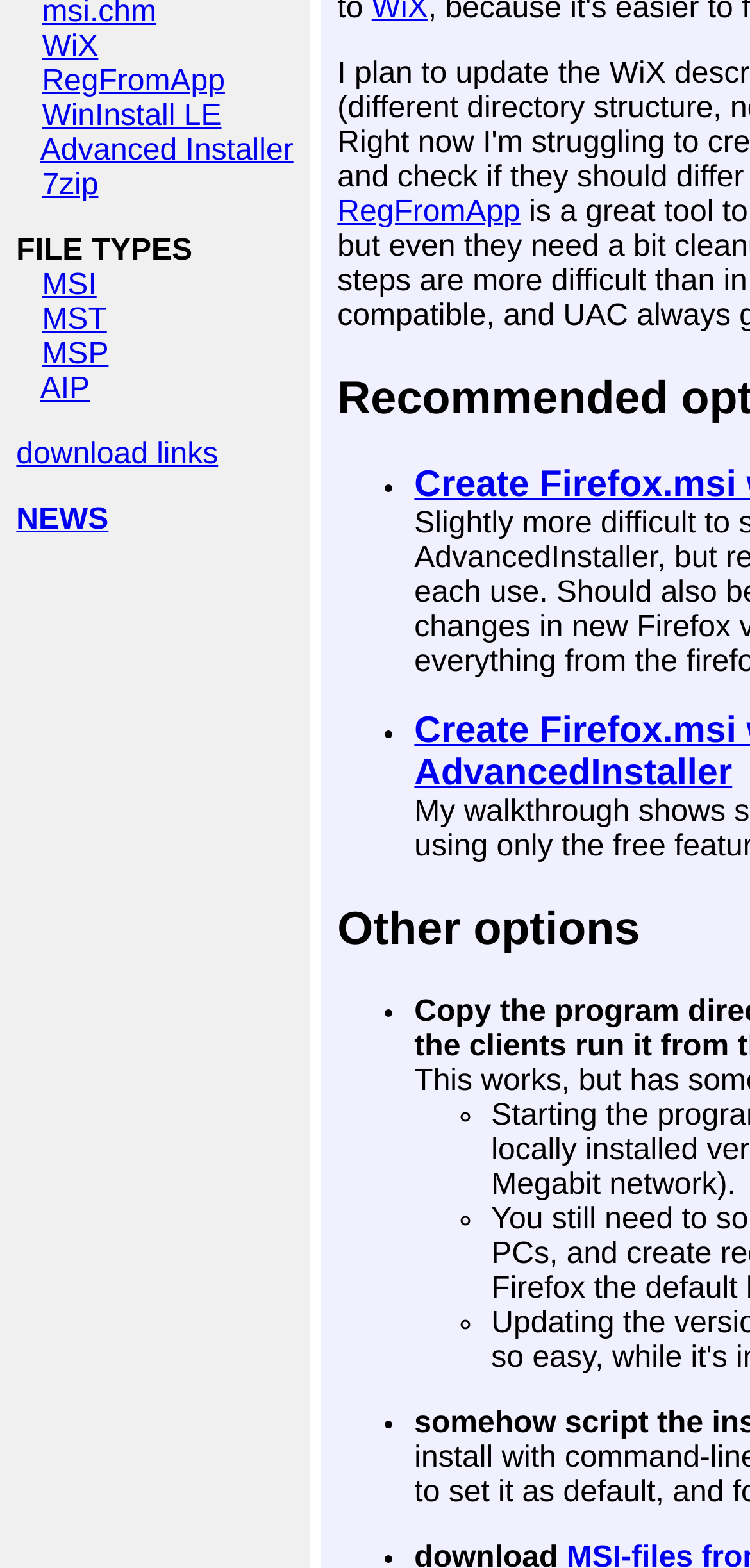Using the description "WinInstall LE", locate and provide the bounding box of the UI element.

[0.056, 0.064, 0.295, 0.085]